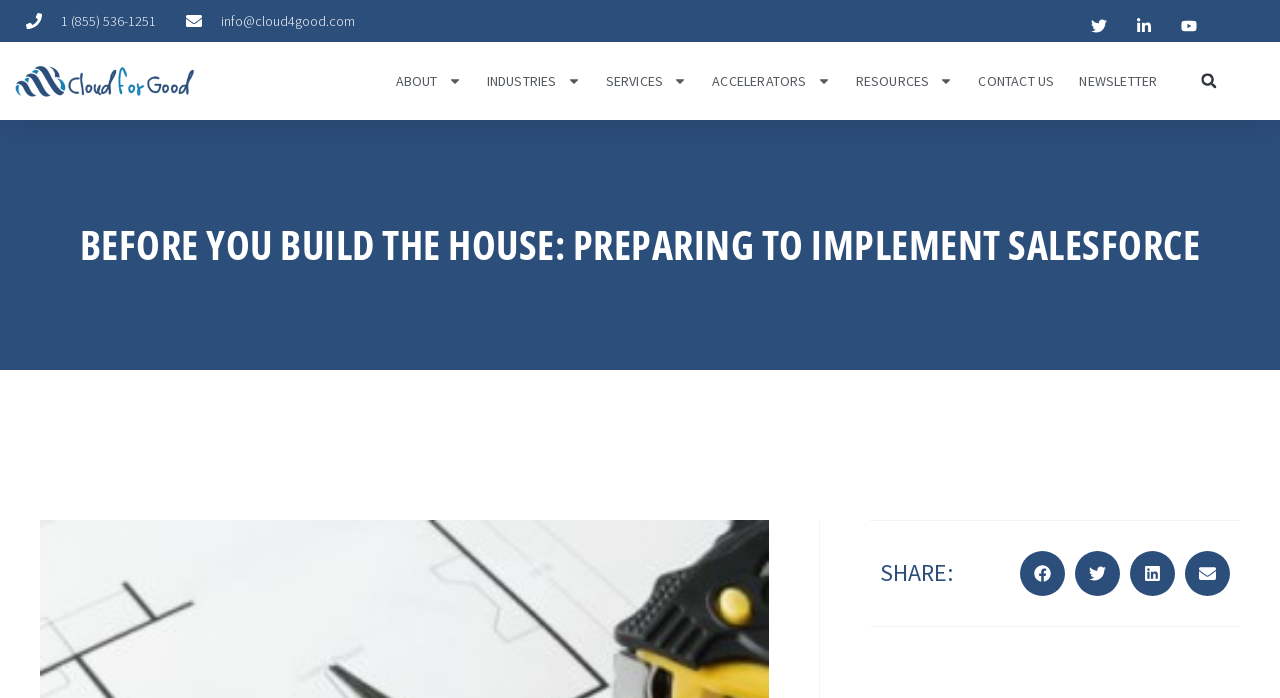Create a detailed summary of all the visual and textual information on the webpage.

The webpage appears to be a blog or article page, with a main heading "BEFORE YOU BUILD THE HOUSE: PREPARING TO IMPLEMENT SALESFORCE" located near the top center of the page. Below the heading, there is a paragraph of text that compares preparing to implement Salesforce to building a house, mentioning budget, planning, and gathering requirements.

At the top left of the page, there is a logo "Cloud for Good" with a link to the company's website. Next to the logo, there are several links to social media platforms, including Twitter, LinkedIn, and Youtube.

The top navigation menu has several links, including "ABOUT", "INDUSTRIES", "SERVICES", "ACCELERATORS", "RESOURCES", and "CONTACT US", each with a corresponding icon. These links are located near the top center of the page.

On the right side of the page, there is a search bar with a "Search" button. Below the search bar, there are several social media sharing buttons, including Facebook, Twitter, LinkedIn, and email, each with a corresponding icon.

The page also has a newsletter subscription link and a contact information section with a phone number and email address at the top right corner.